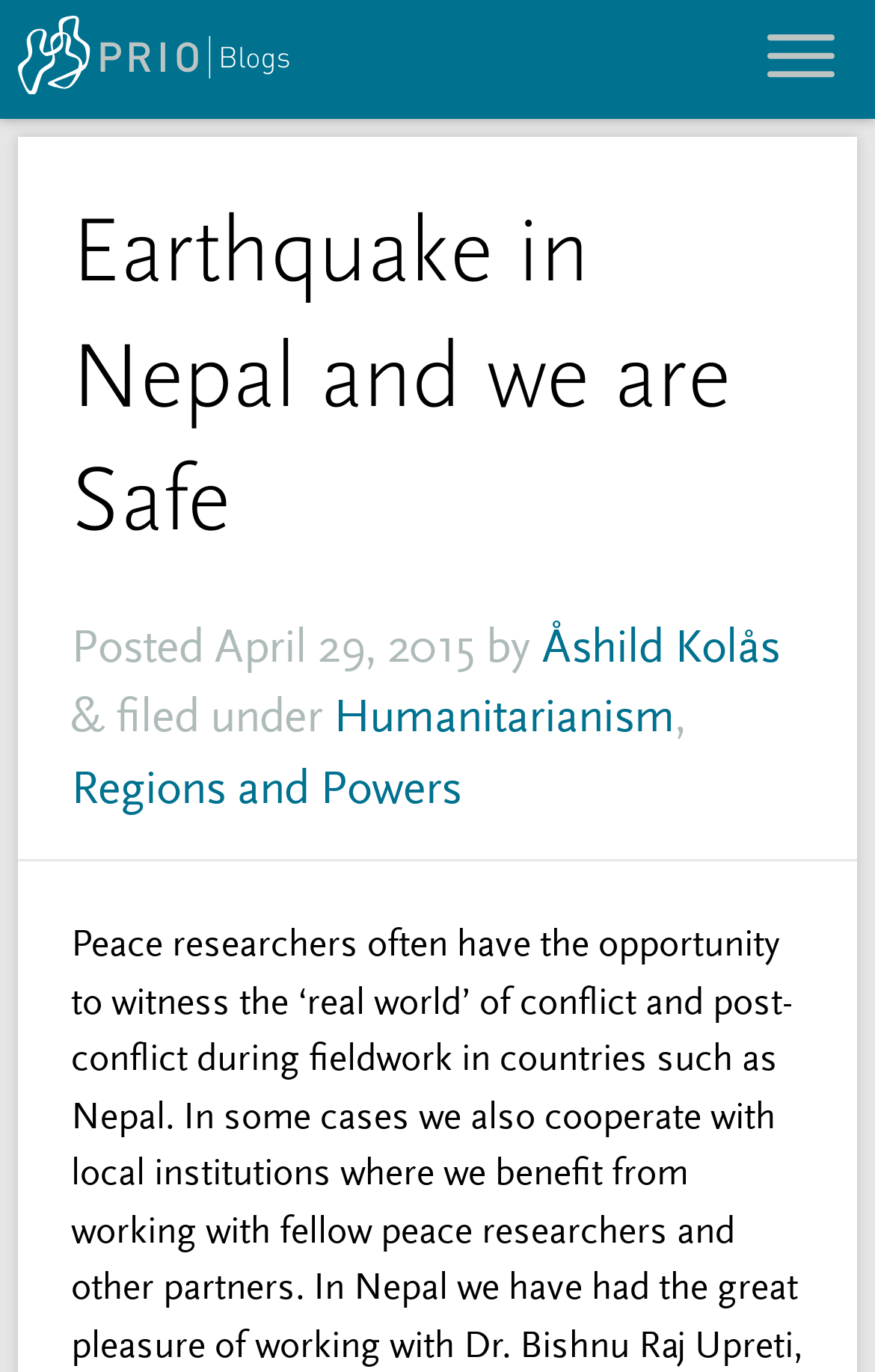Produce an elaborate caption capturing the essence of the webpage.

The webpage appears to be a blog post titled "Earthquake in Nepal and we are Safe" on the PRIO Blogs platform. At the top-left corner, there is a link accompanied by a small image. On the top-right corner, there is a separate image.

The main content of the blog post is headed by a large header that spans almost the entire width of the page. The header contains the title of the blog post, "Earthquake in Nepal and we are Safe", which is positioned near the top-center of the page. Below the title, there is a section that displays the metadata of the post, including the text "Posted" followed by the date "April 29, 2015" and the author's name "Åshild Kolås", which is a clickable link. The author's name is preceded by the text "by".

Further down, there are two categories listed, "Humanitarianism" and "Regions and Powers", which are both clickable links. These categories are separated by a comma and are positioned below the author's name. Overall, the webpage has a simple and clean layout, with a focus on the blog post's content.